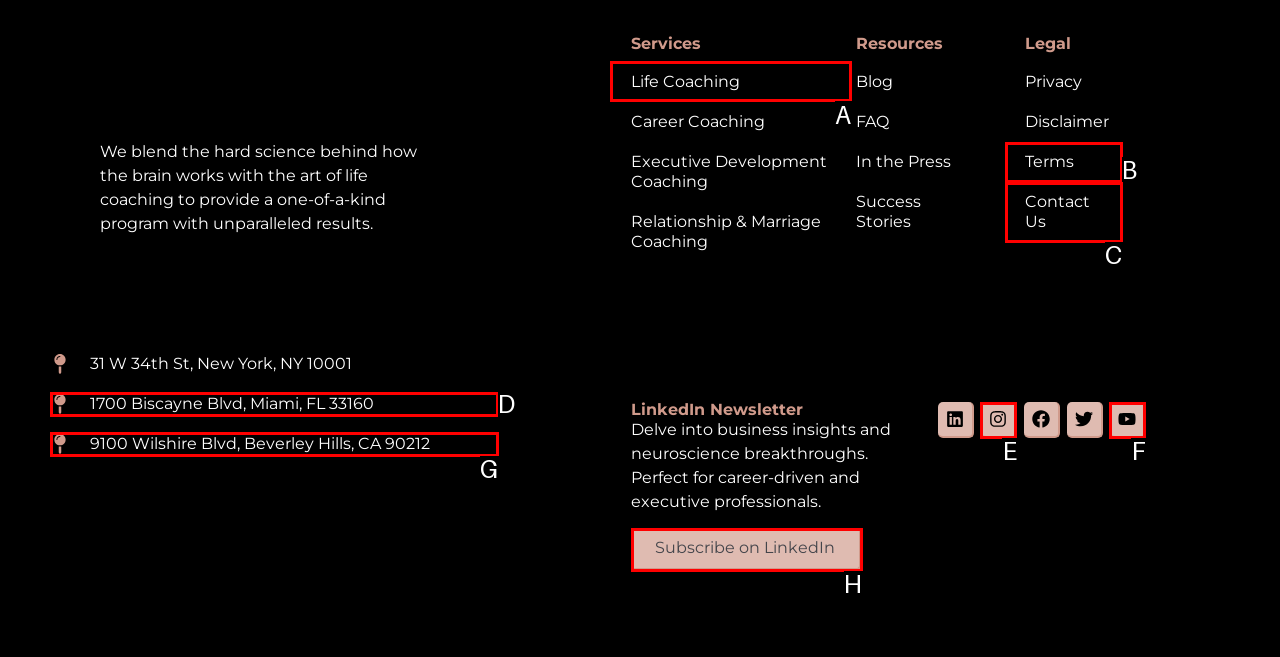Choose the HTML element that should be clicked to achieve this task: Click on Life Coaching
Respond with the letter of the correct choice.

A